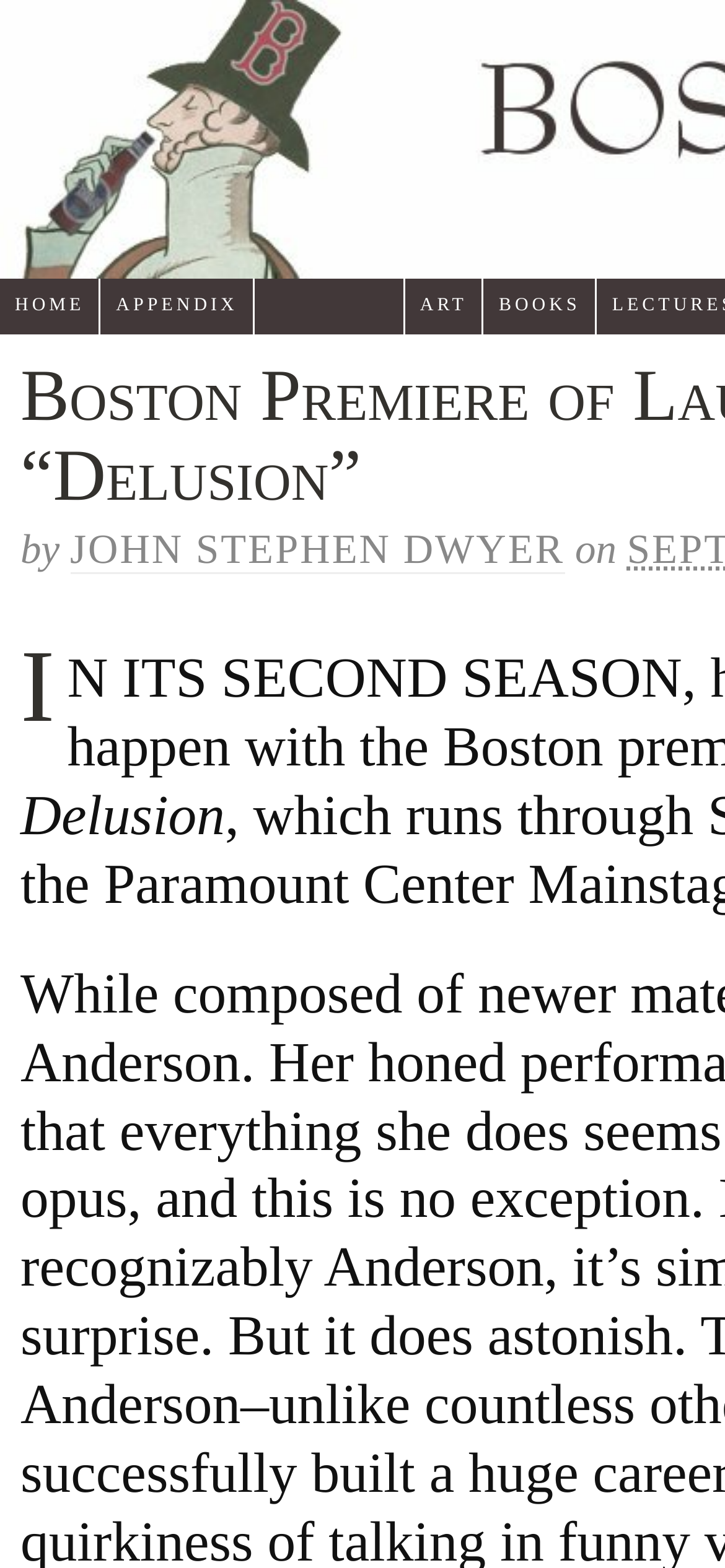Give a detailed account of the webpage, highlighting key information.

The webpage is a review of Laurie Anderson's performance "Delusion" at ArtsEmerson's Paramount stage in Boston, written by John Stephen Dwyer. 

At the top of the page, there are four navigation links: "HOME", "APPENDIX", "ART", and "BOOKS", aligned horizontally across the page. 

Below the navigation links, the author's name "JOHN STEPHEN DWYER" is displayed prominently, preceded by the text "by" and followed by the text "on". 

To the left of the author's name, there is a small image. 

The main content of the review begins with the text "I" followed by "N ITS SECOND SEASON", which spans almost the entire width of the page. 

Below this, the title of the performance "Delusion" is displayed in a larger font size.